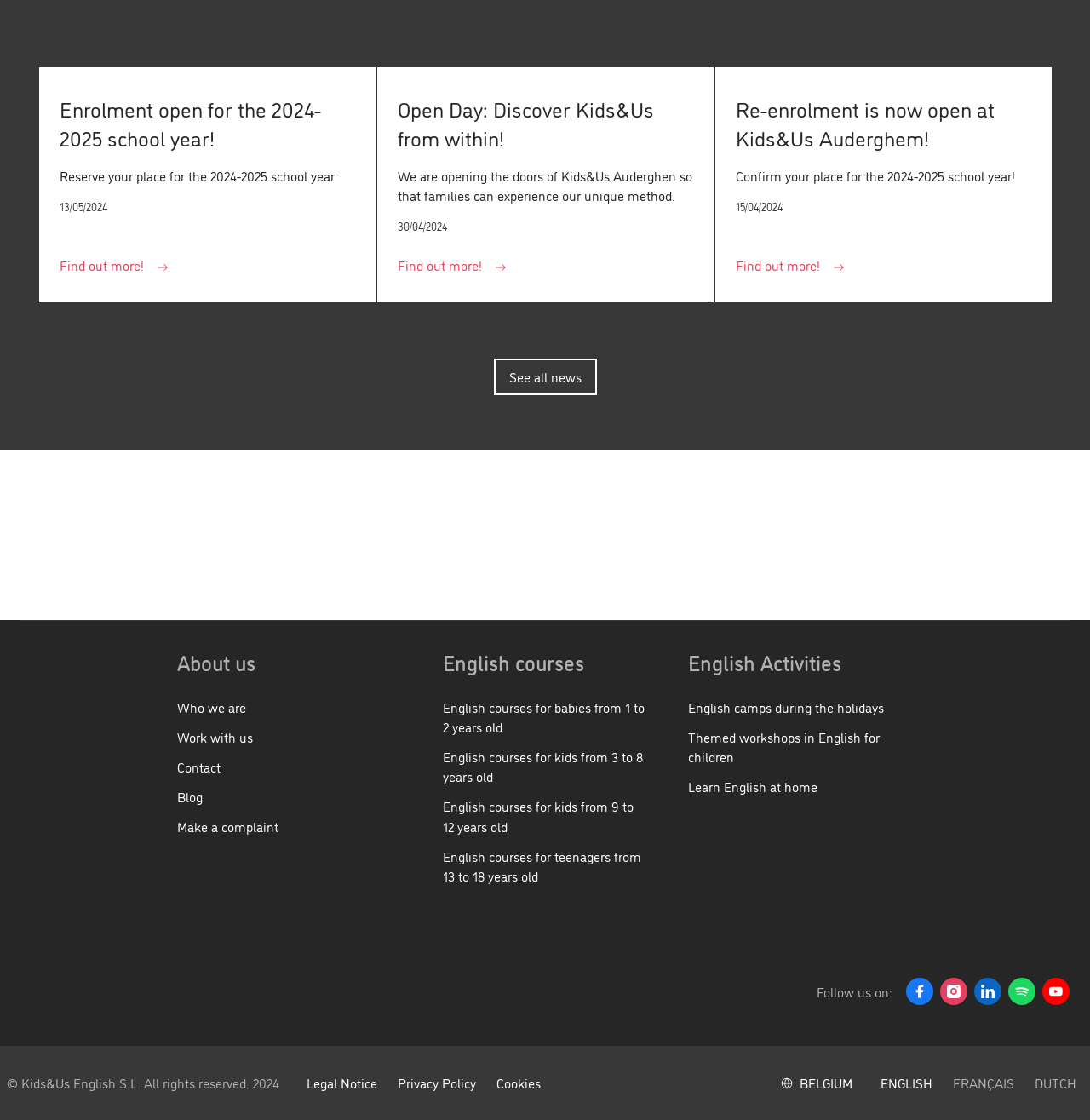Please provide the bounding box coordinates for the UI element as described: "English camps during the holidays". The coordinates must be four floats between 0 and 1, represented as [left, top, right, bottom].

[0.631, 0.623, 0.811, 0.639]